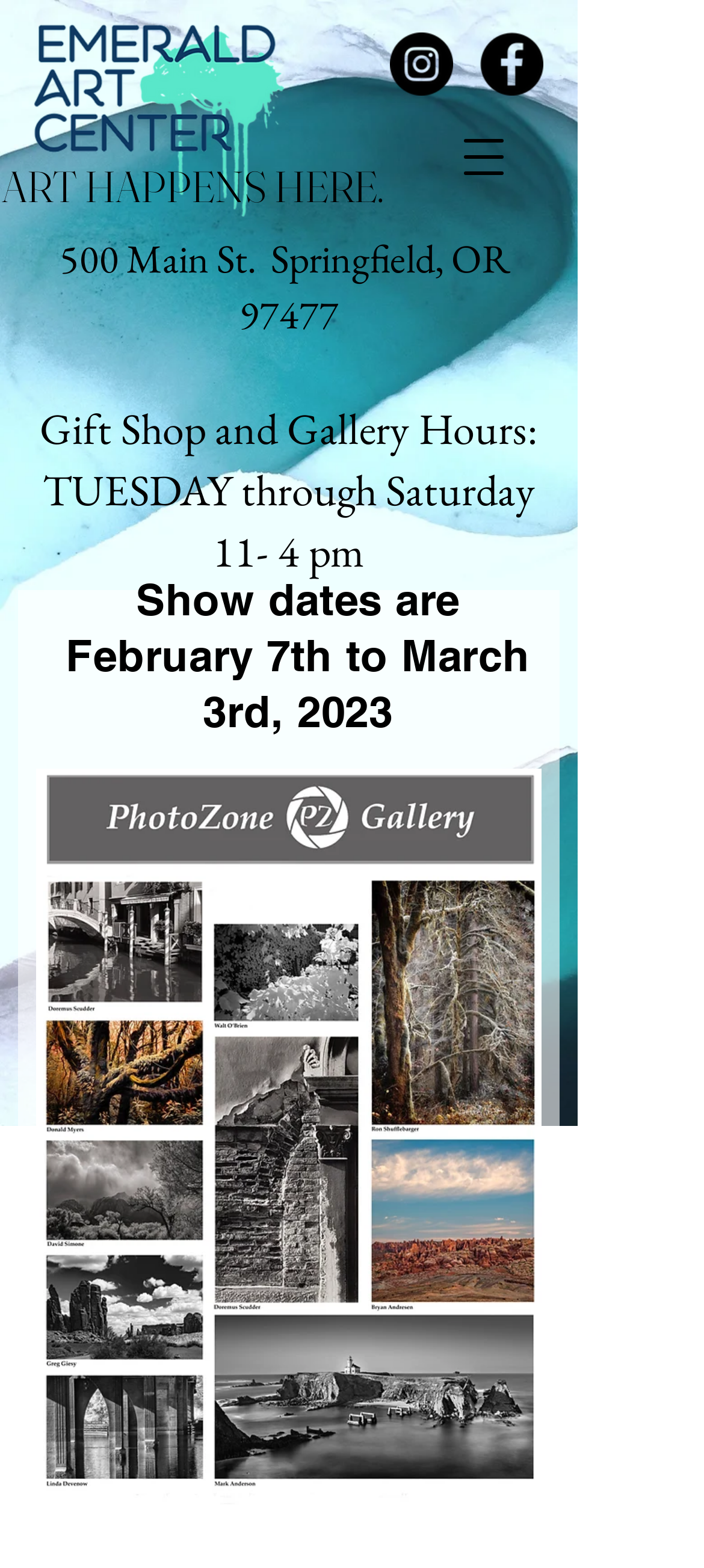Give a succinct answer to this question in a single word or phrase: 
How many social media links are there?

2